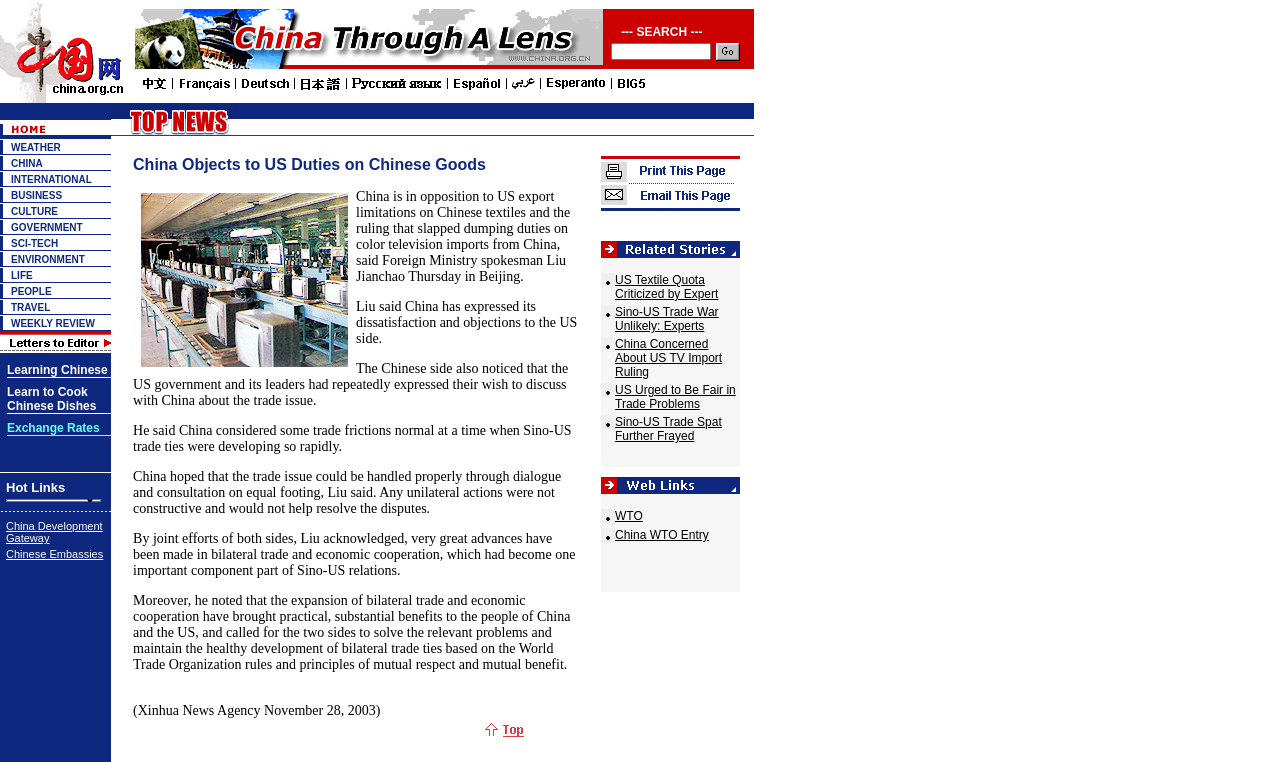Identify the bounding box coordinates of the clickable section necessary to follow the following instruction: "Go to home page". The coordinates should be presented as four float numbers from 0 to 1, i.e., [left, top, right, bottom].

None